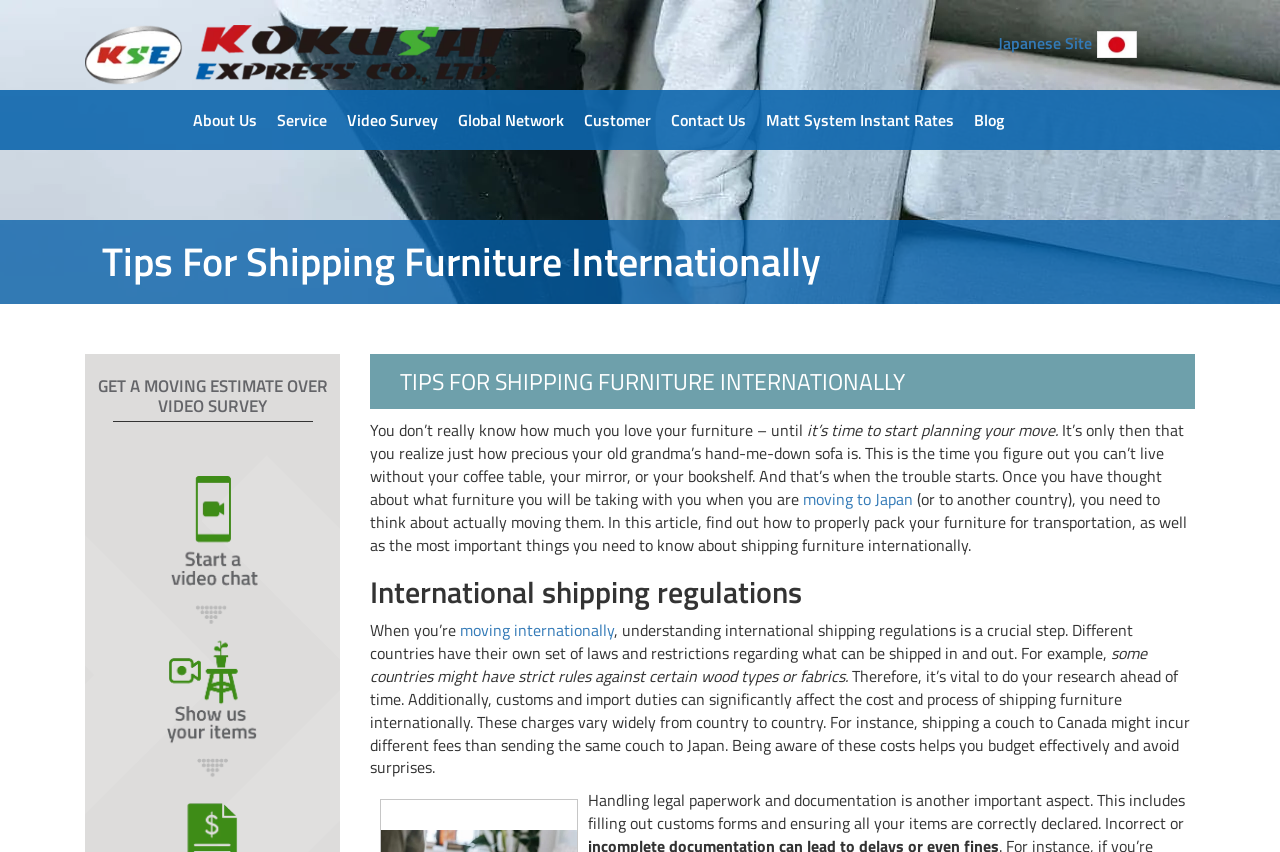Using the elements shown in the image, answer the question comprehensively: What is the importance of handling legal paperwork and documentation?

Handling legal paperwork and documentation is important because it includes filling out customs forms and ensuring all items are correctly declared. Incorrect or incomplete documentation can lead to issues during the shipping process.